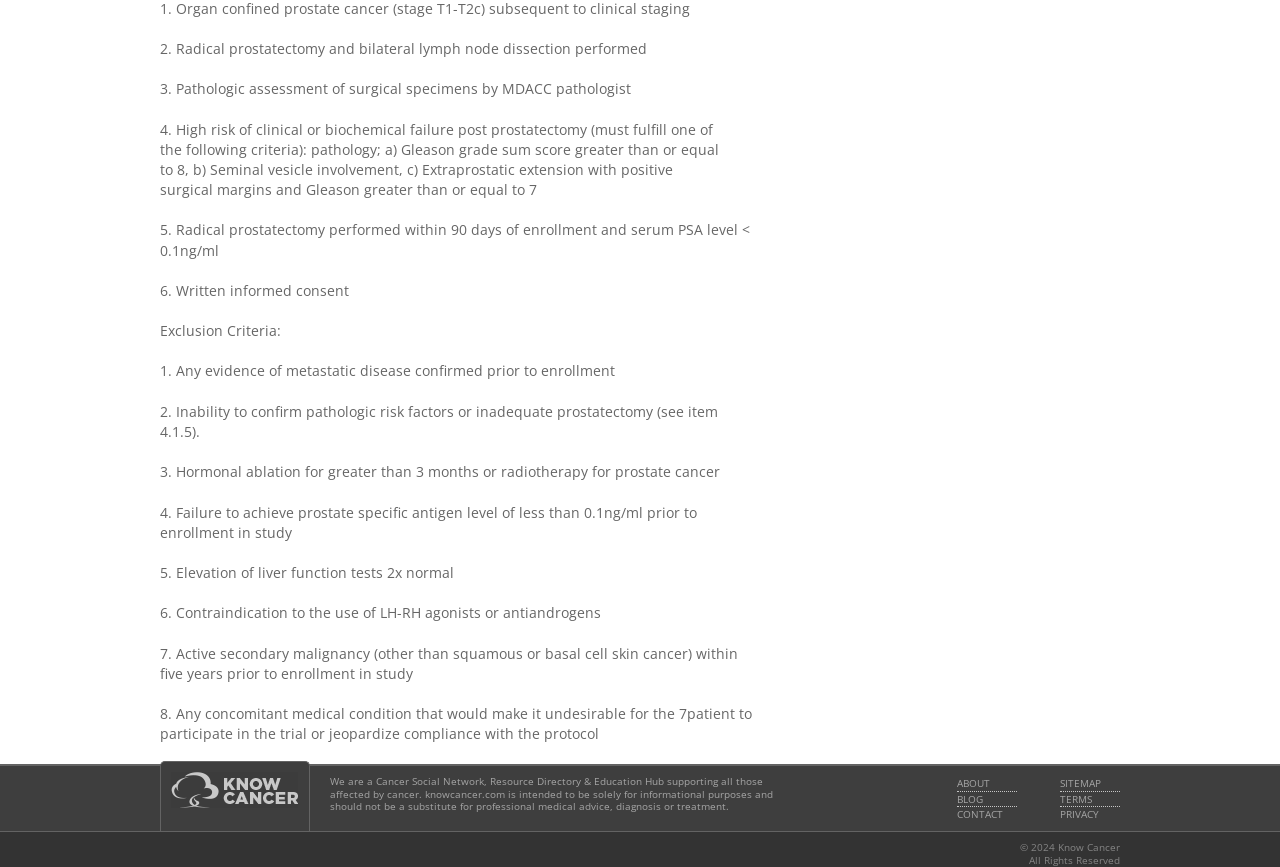Respond to the following query with just one word or a short phrase: 
What is the criteria for radical prostatectomy and bilateral lymph node dissection?

High risk of clinical or biochemical failure